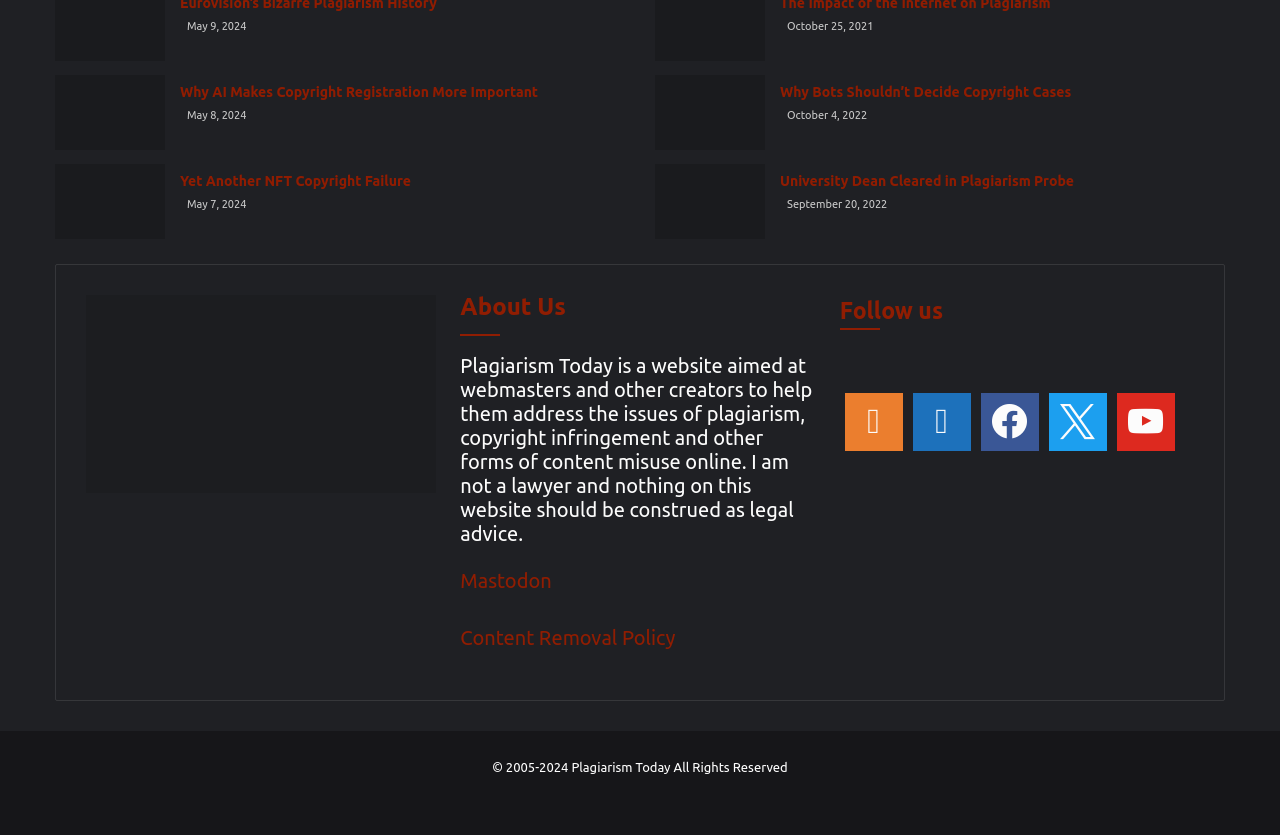Locate the bounding box coordinates of the element to click to perform the following action: 'Learn more about the Content Removal Policy'. The coordinates should be given as four float values between 0 and 1, in the form of [left, top, right, bottom].

[0.36, 0.75, 0.528, 0.778]